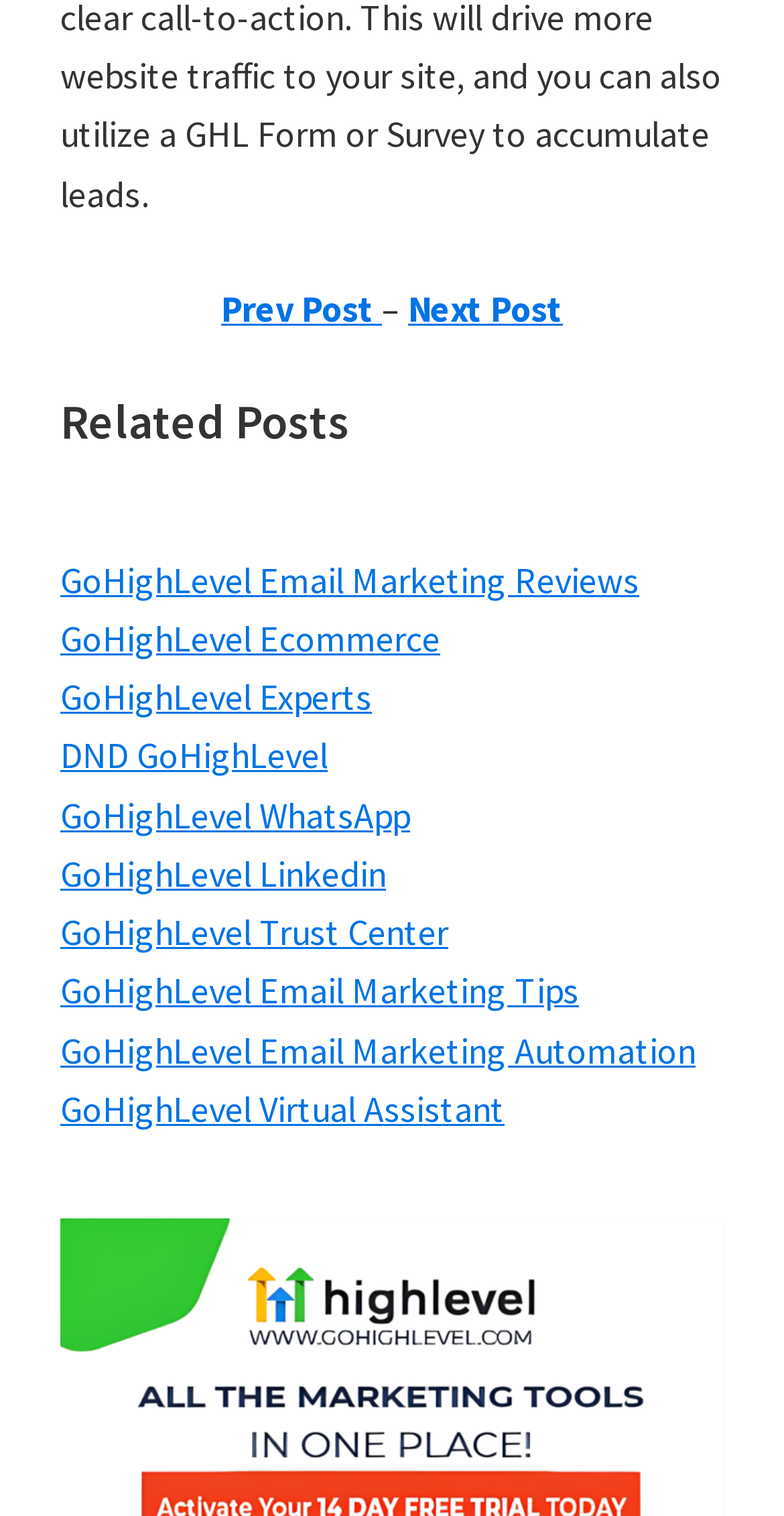Specify the bounding box coordinates for the region that must be clicked to perform the given instruction: "go to previous post".

[0.282, 0.188, 0.487, 0.219]